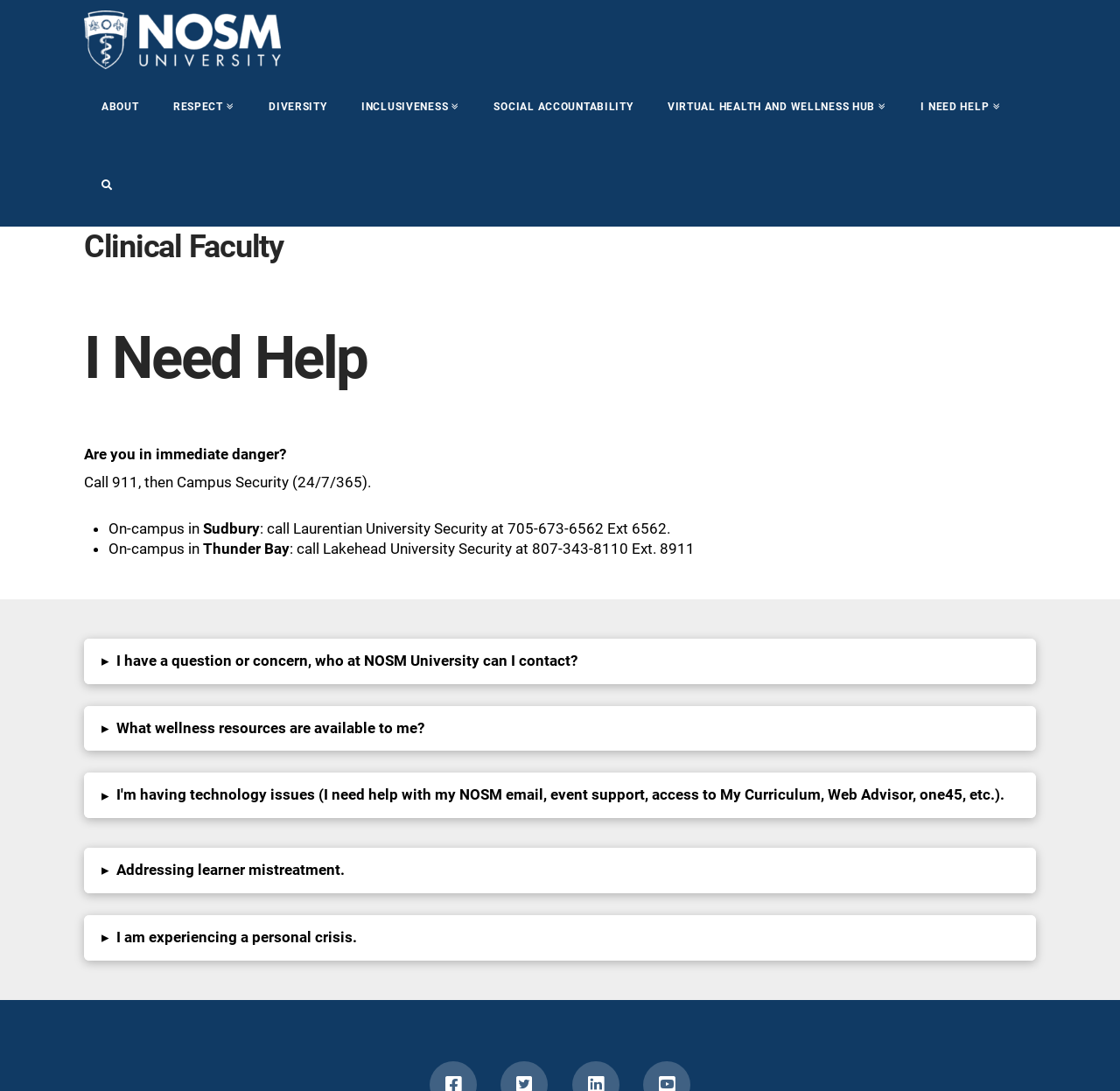How many tabs are available under the first tablist?
Respond to the question with a well-detailed and thorough answer.

By analyzing the webpage structure, I found that the first tablist contains three tabs: 'I have a question or concern, who at NOSM University can I contact?', 'What wellness resources are available to me?', and 'I'm having technology issues (I need help with my NOSM email, event support, access to My Curriculum, Web Advisor, one45, etc.)'.